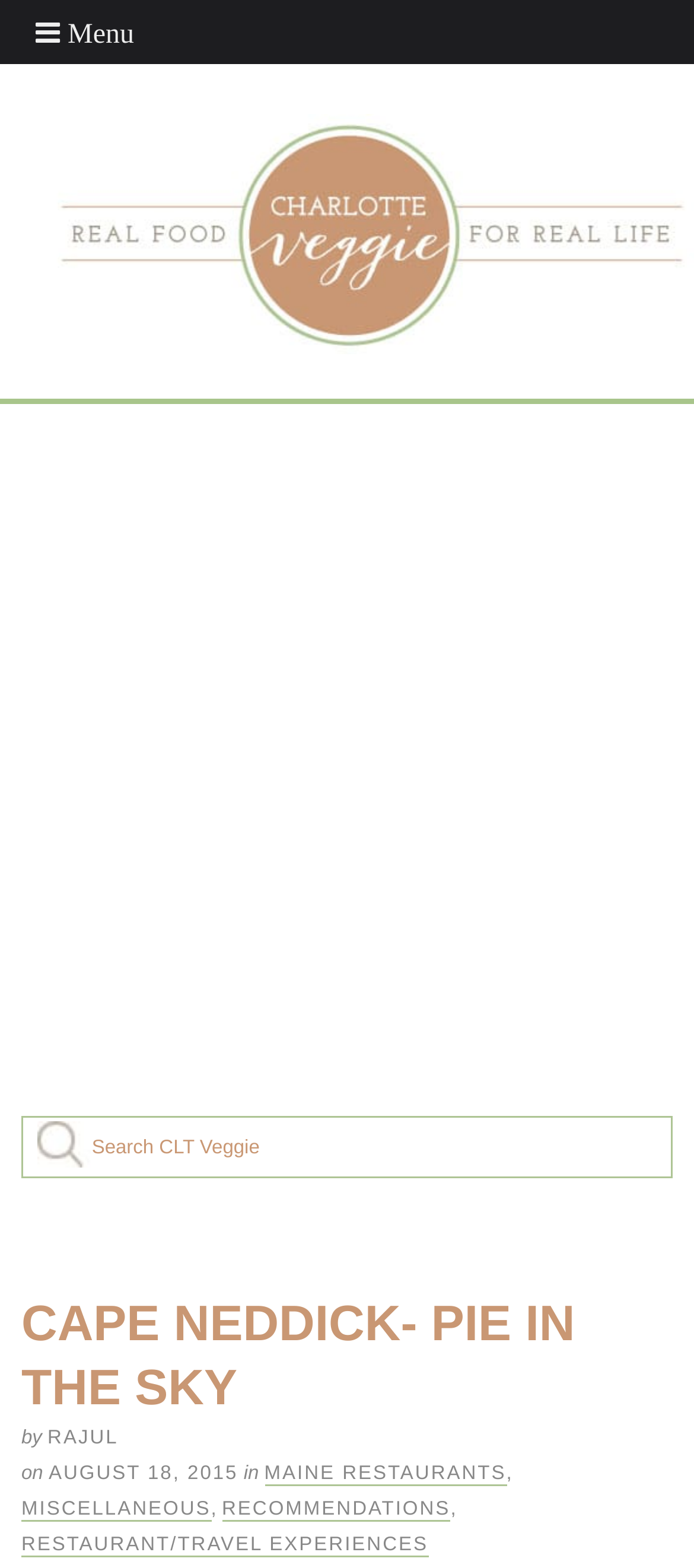Can you show the bounding box coordinates of the region to click on to complete the task described in the instruction: "Search for something"?

[0.03, 0.712, 0.97, 0.752]